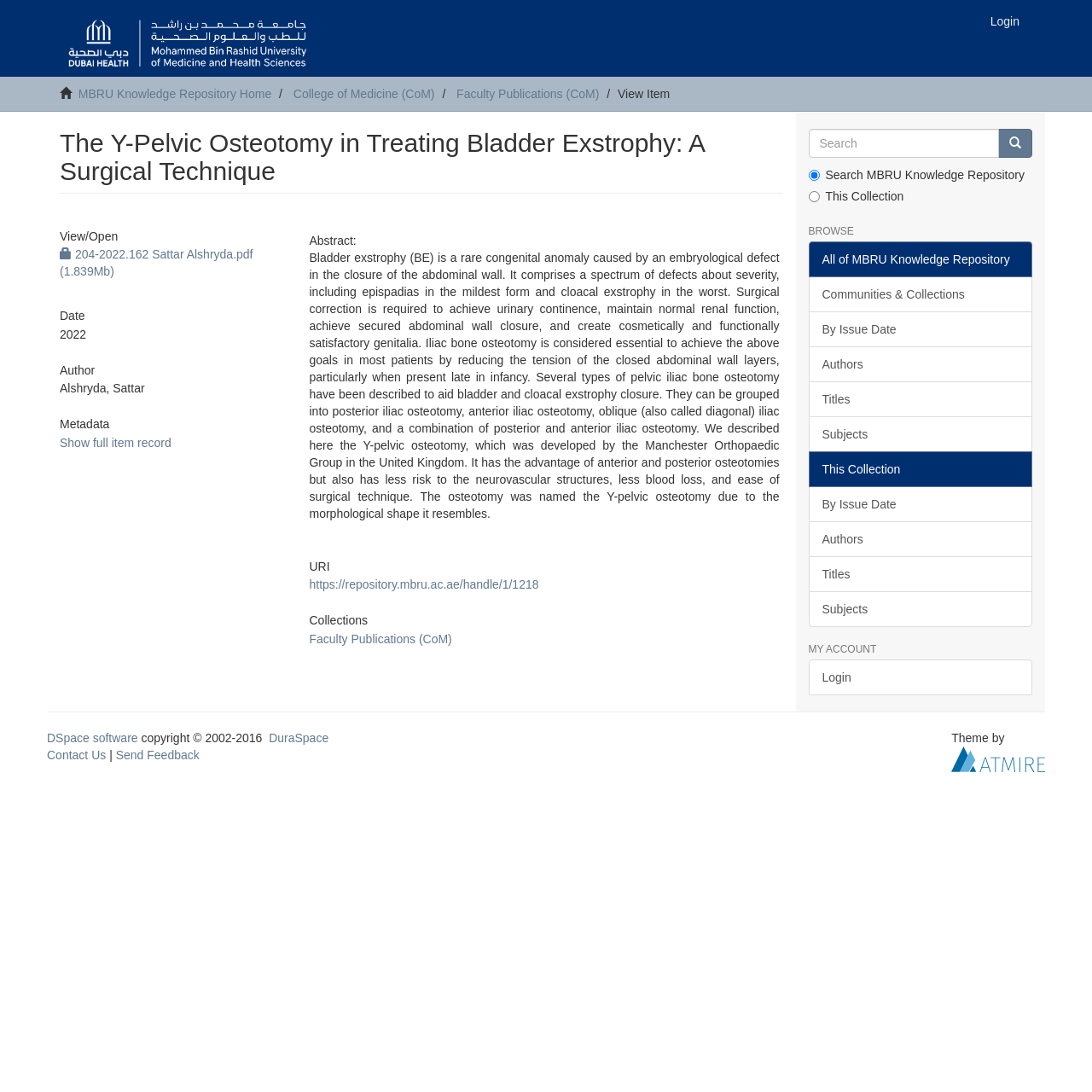Indicate the bounding box coordinates of the element that must be clicked to execute the instruction: "Click the 'Login' button". The coordinates should be given as four float numbers between 0 and 1, i.e., [left, top, right, bottom].

[0.895, 0.0, 0.945, 0.039]